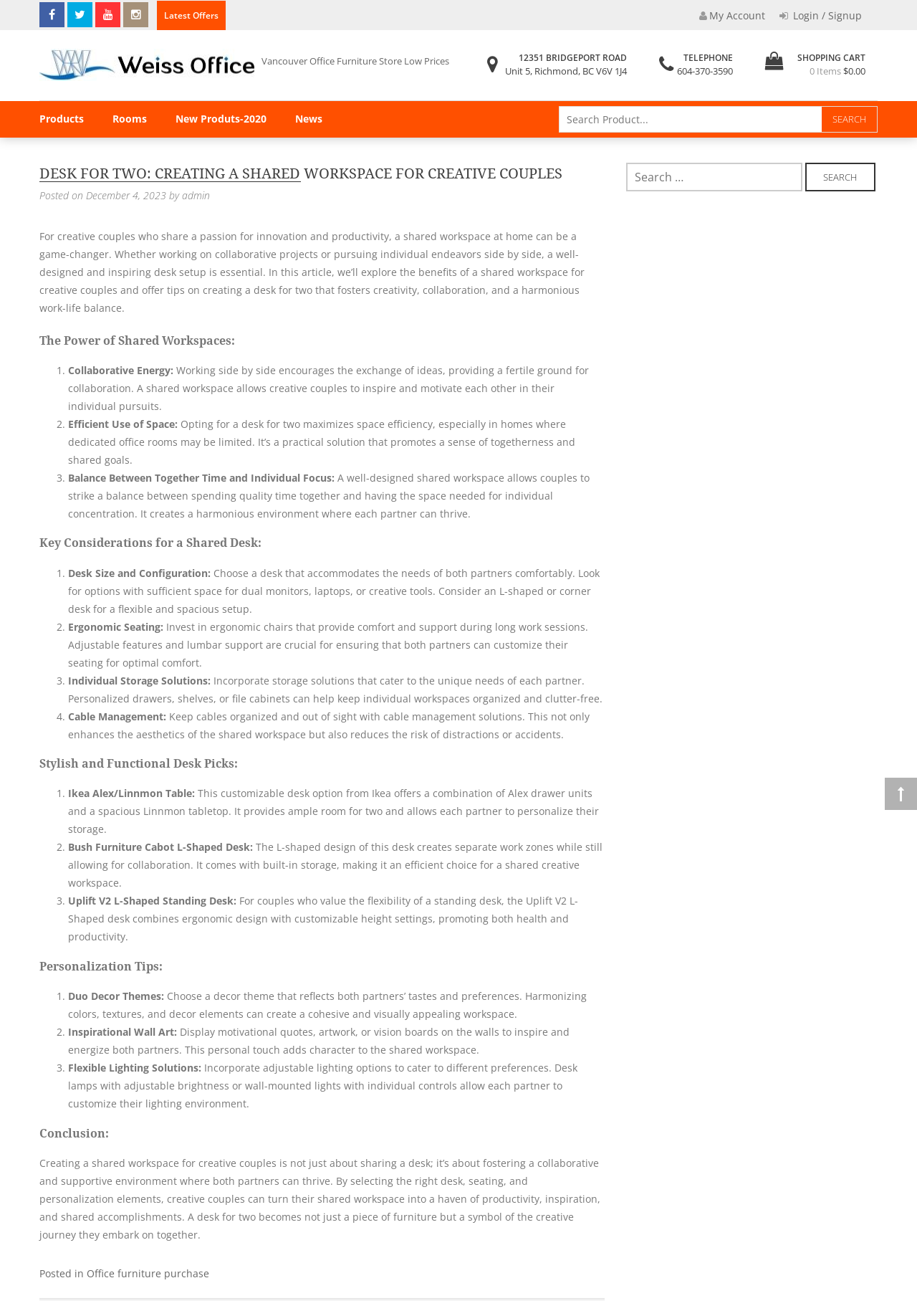Specify the bounding box coordinates of the region I need to click to perform the following instruction: "Search for products". The coordinates must be four float numbers in the range of 0 to 1, i.e., [left, top, right, bottom].

[0.61, 0.08, 0.957, 0.1]